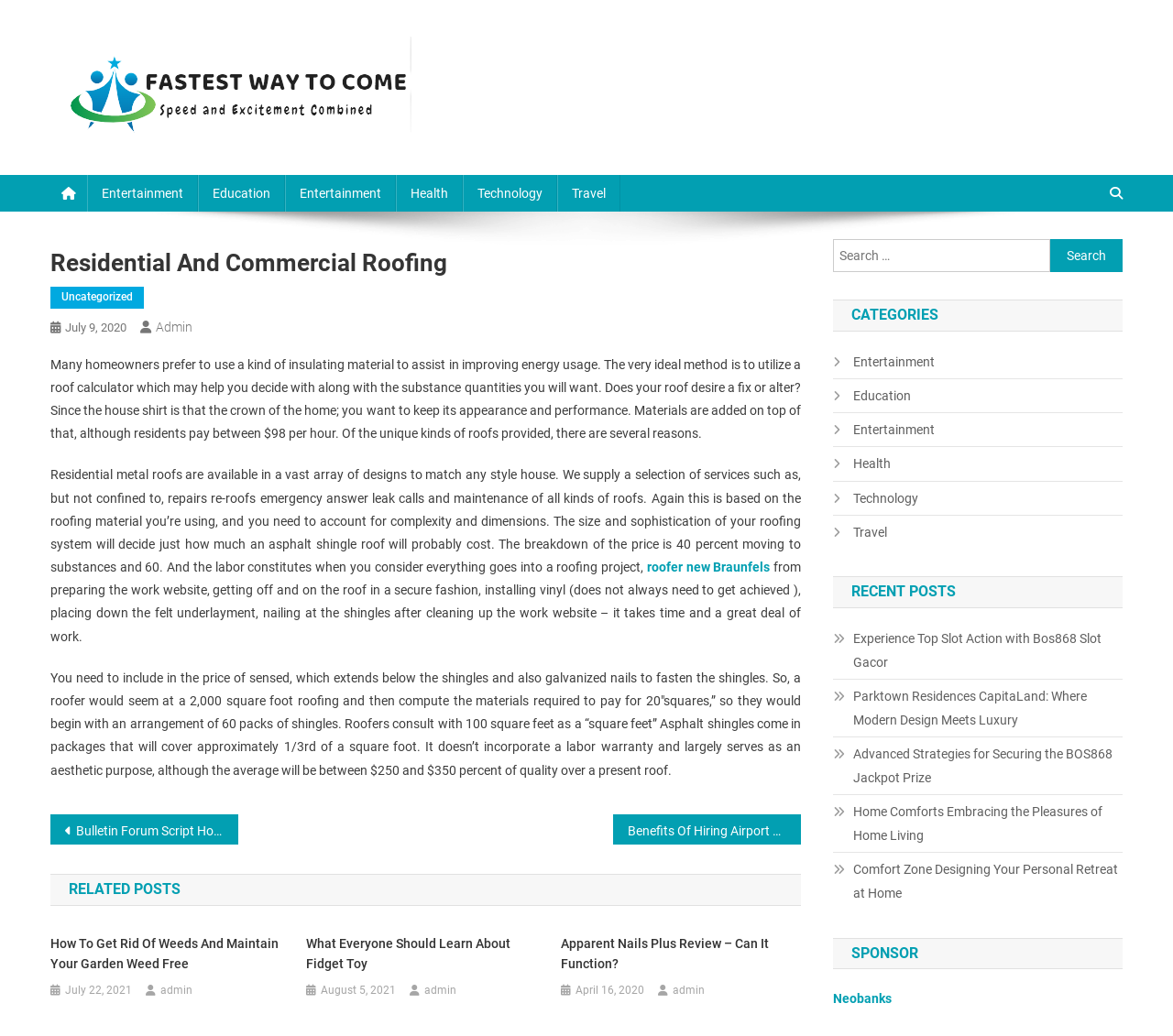What is the purpose of felt underlayment?
Please respond to the question with a detailed and well-explained answer.

According to the webpage content, it is mentioned that 'installing vinyl (does not always need to get achieved), placing down the felt underlayment, nailing at the shingles after cleaning up the work website'. This implies that the purpose of felt underlayment is not always necessary to be achieved, but it is part of the roofing process.